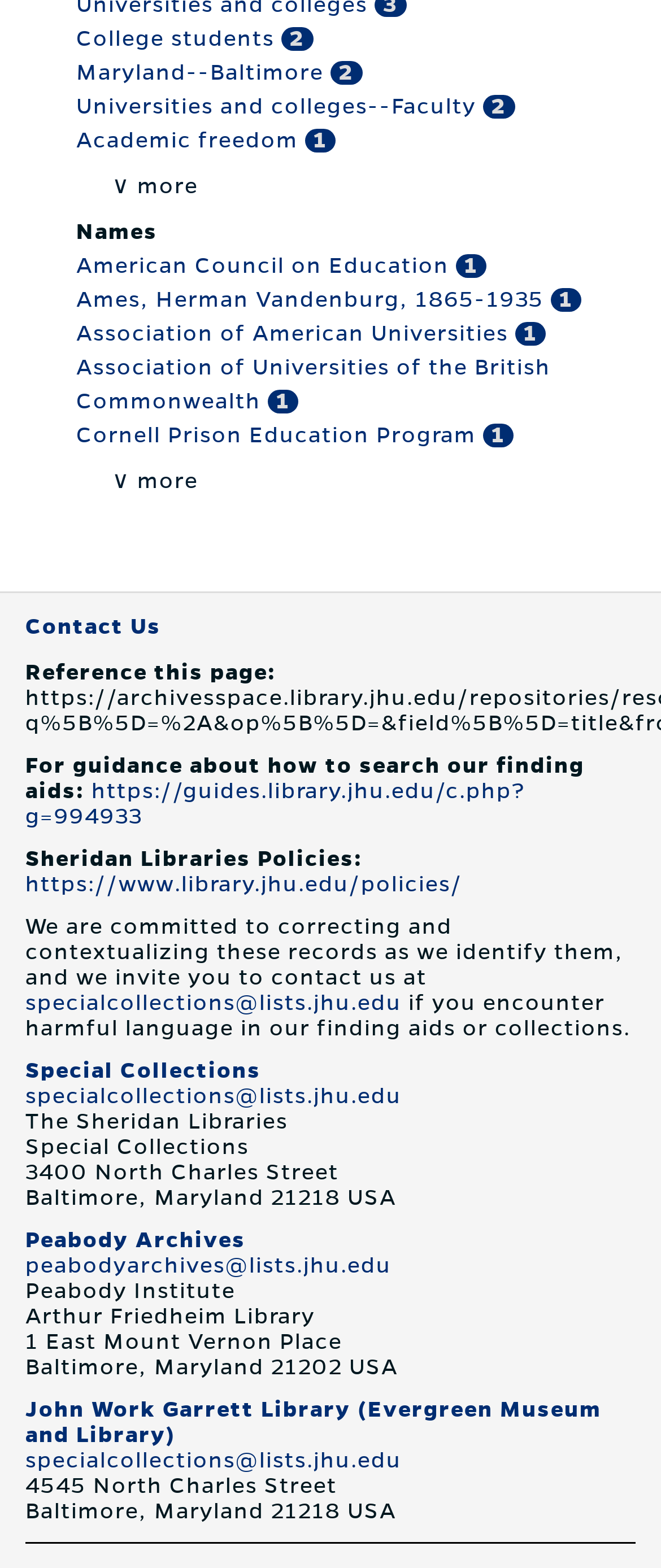What is the topic of the first link?
Based on the visual, give a brief answer using one word or a short phrase.

College students